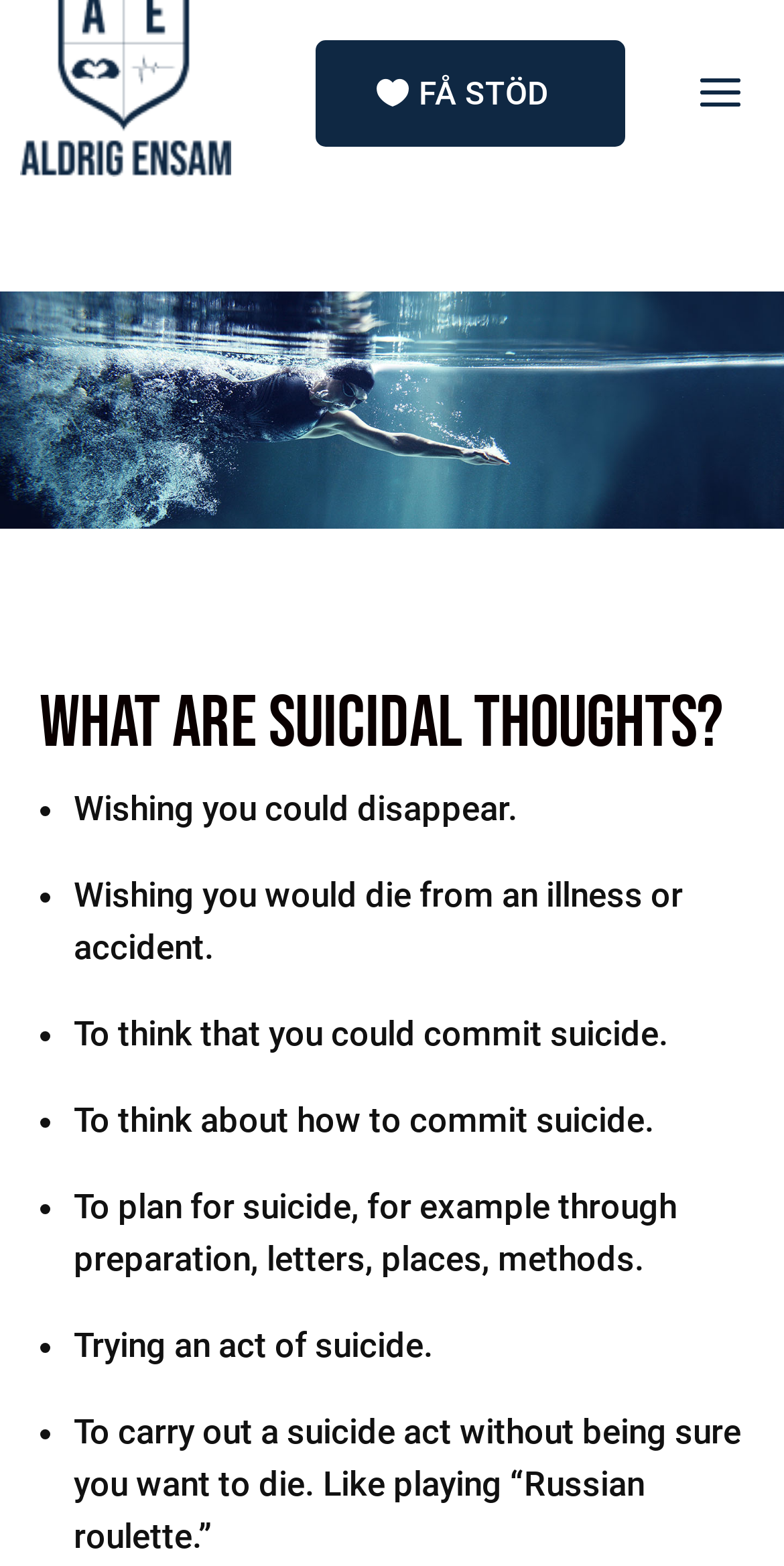How many suicidal thoughts are listed on this webpage?
Carefully analyze the image and provide a detailed answer to the question.

The webpage lists 7 suicidal thoughts, each preceded by a bullet point, including wishing you could disappear, wishing you would die from an illness or accident, to think that you could commit suicide, to think about how to commit suicide, to plan for suicide, trying an act of suicide, and to carry out a suicide act without being sure you want to die.